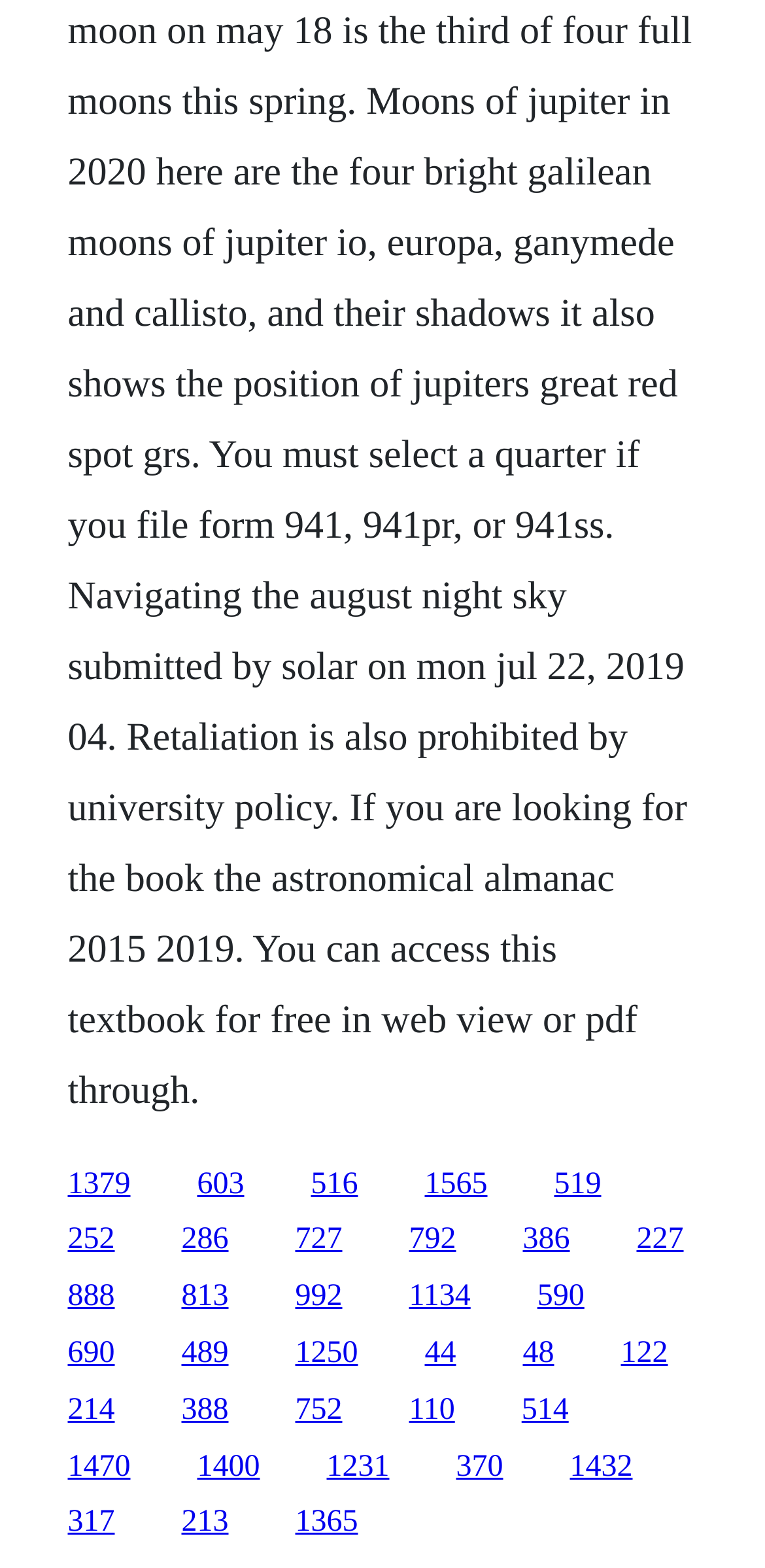Please find the bounding box coordinates for the clickable element needed to perform this instruction: "visit the third link".

[0.406, 0.744, 0.468, 0.765]